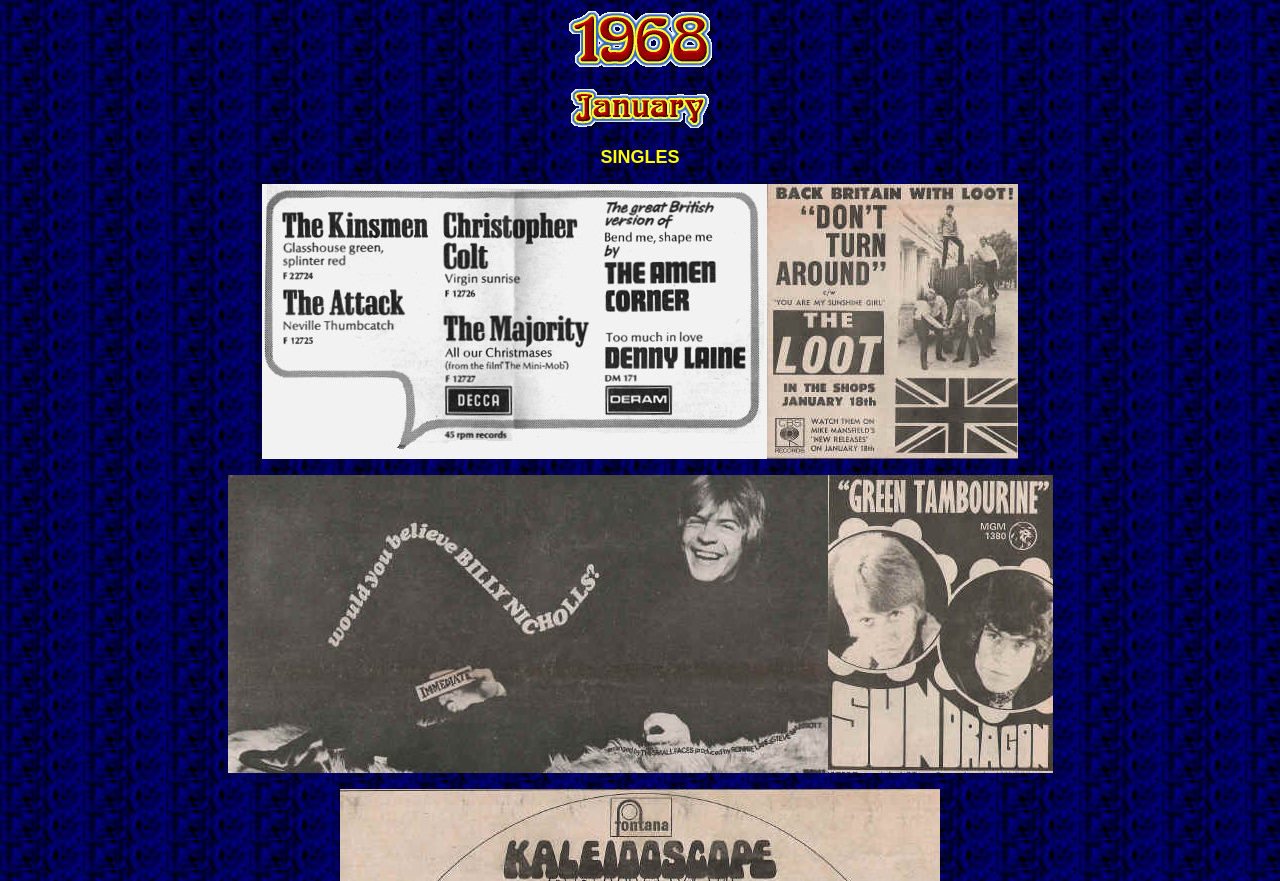Use one word or a short phrase to answer the question provided: 
What is the relative position of the 'SINGLES' text to the image above it?

Below